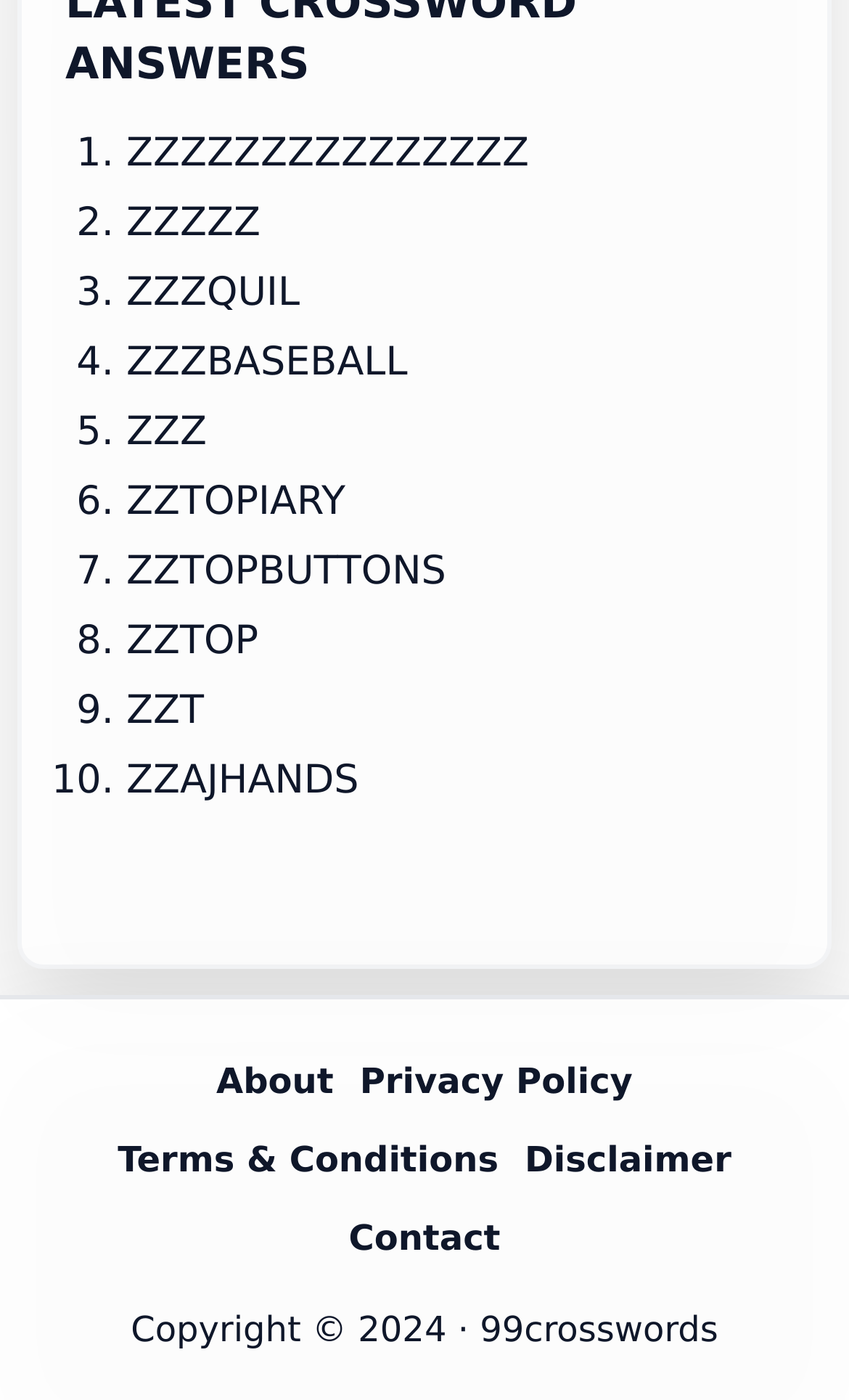Please specify the bounding box coordinates of the element that should be clicked to execute the given instruction: 'Visit 99crosswords'. Ensure the coordinates are four float numbers between 0 and 1, expressed as [left, top, right, bottom].

[0.565, 0.935, 0.846, 0.964]